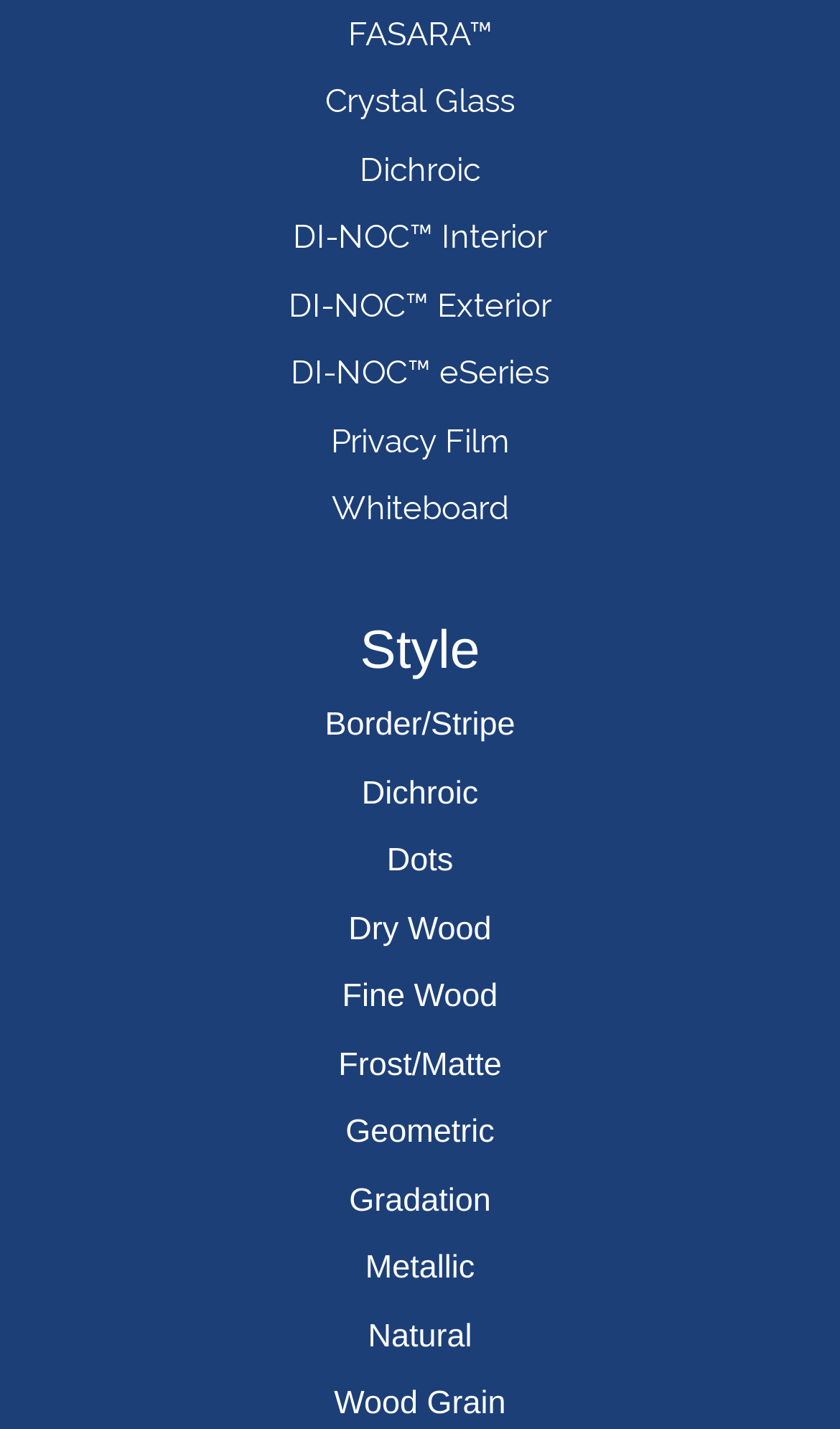Identify the bounding box coordinates for the UI element described as: "Wood Grain".

[0.398, 0.97, 0.602, 0.996]